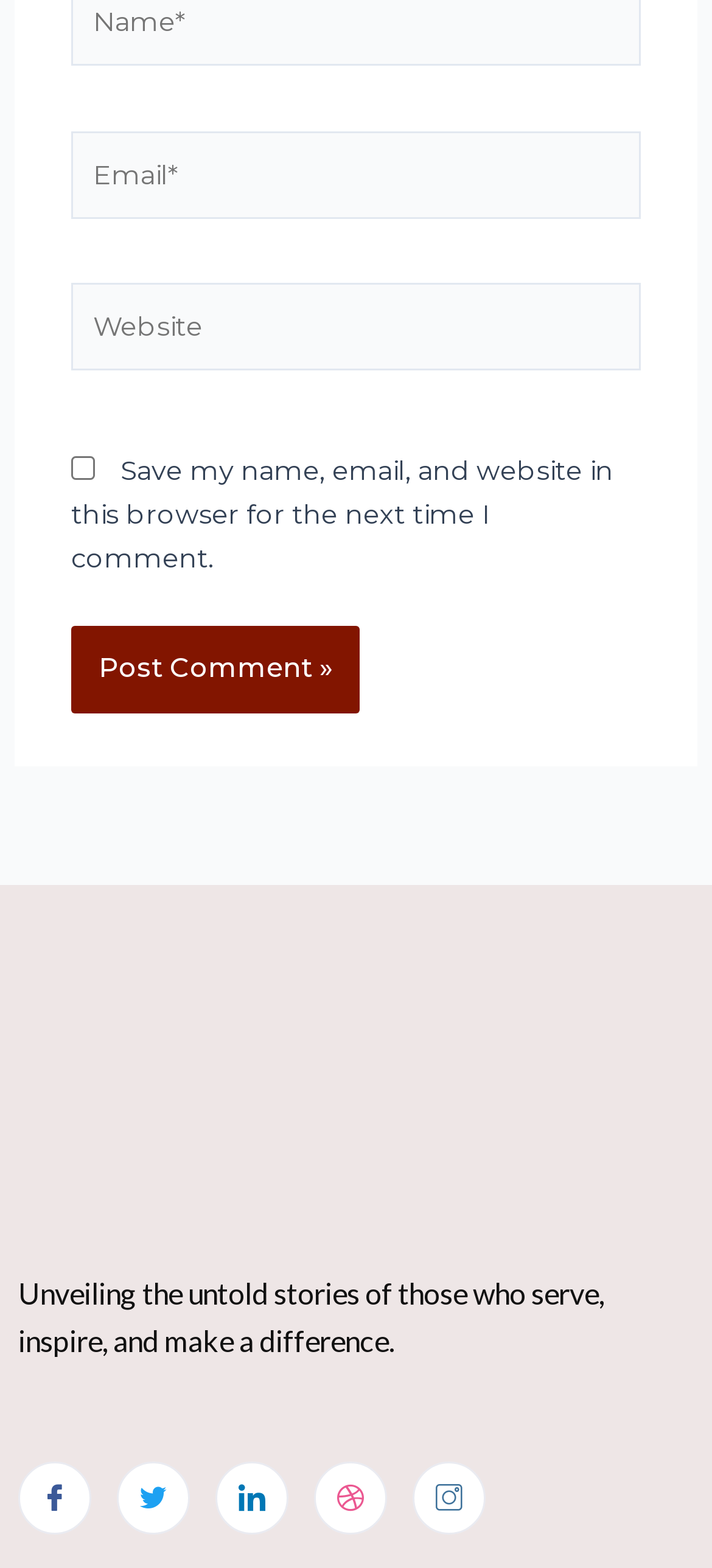Using a single word or phrase, answer the following question: 
What is the purpose of the checkbox?

Save comment info